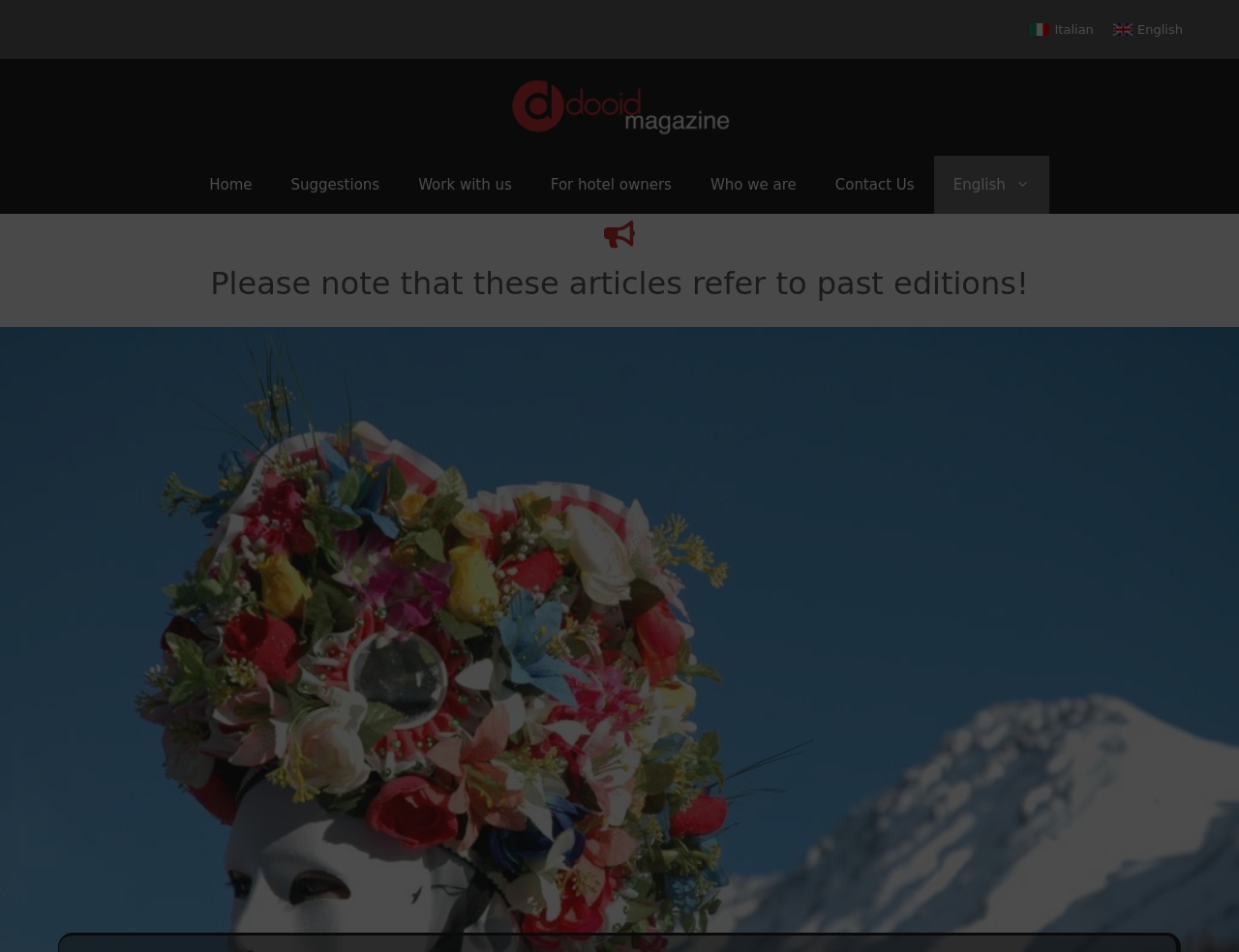Find the bounding box coordinates of the element to click in order to complete the given instruction: "Visit dooid Magazine homepage."

[0.383, 0.102, 0.617, 0.122]